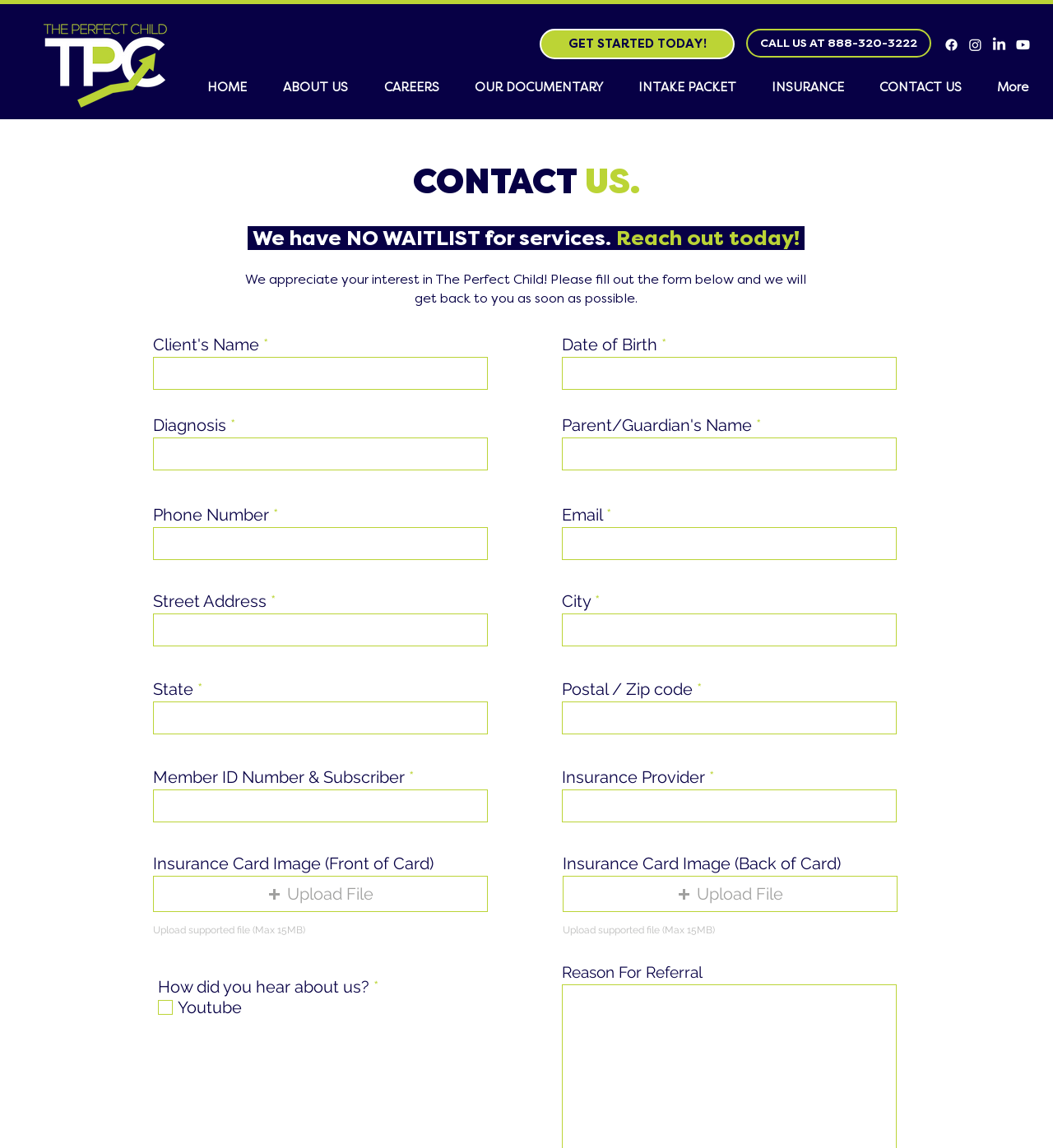Please respond in a single word or phrase: 
What is the purpose of the form on the webpage?

To contact The Perfect Child